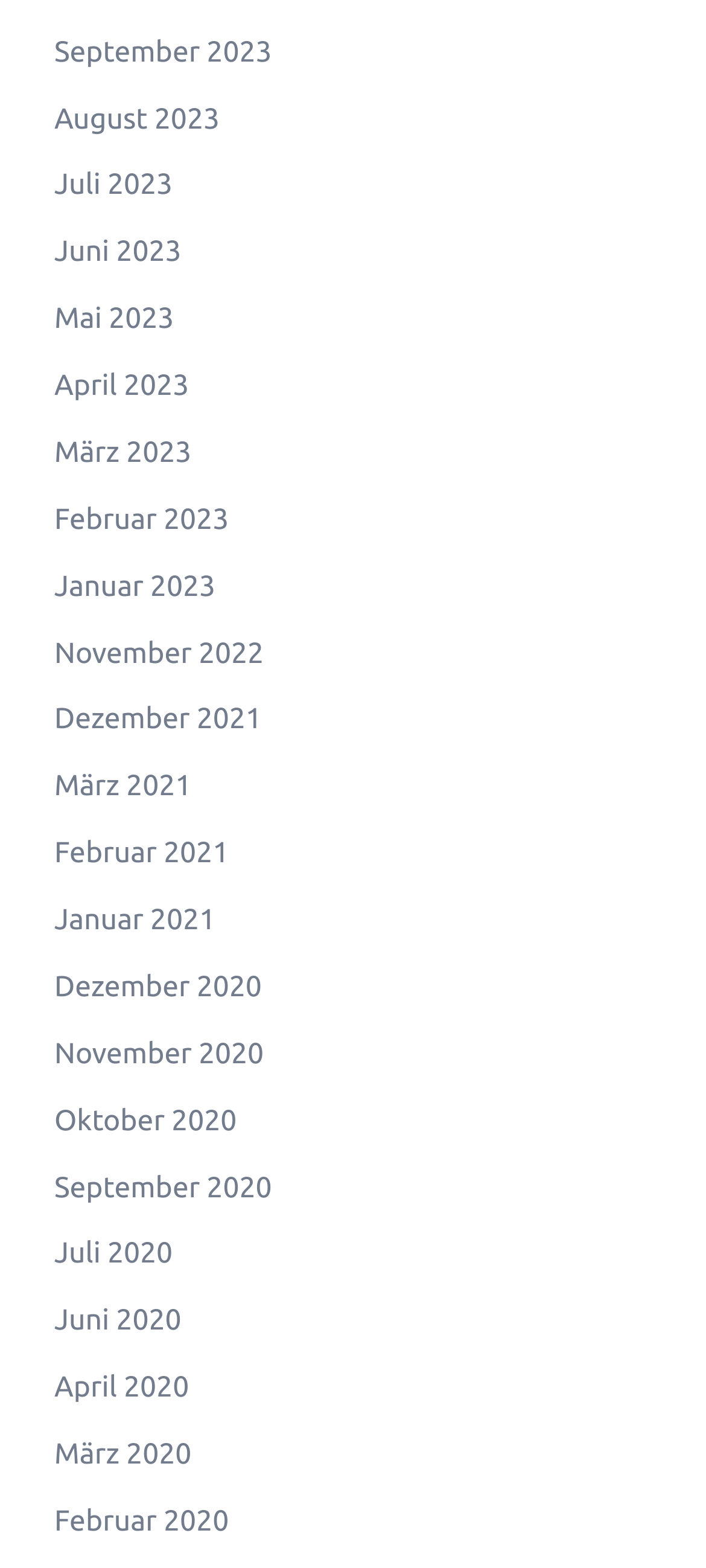Determine the bounding box coordinates of the clickable region to execute the instruction: "check Mai 2023". The coordinates should be four float numbers between 0 and 1, denoted as [left, top, right, bottom].

[0.077, 0.193, 0.247, 0.214]